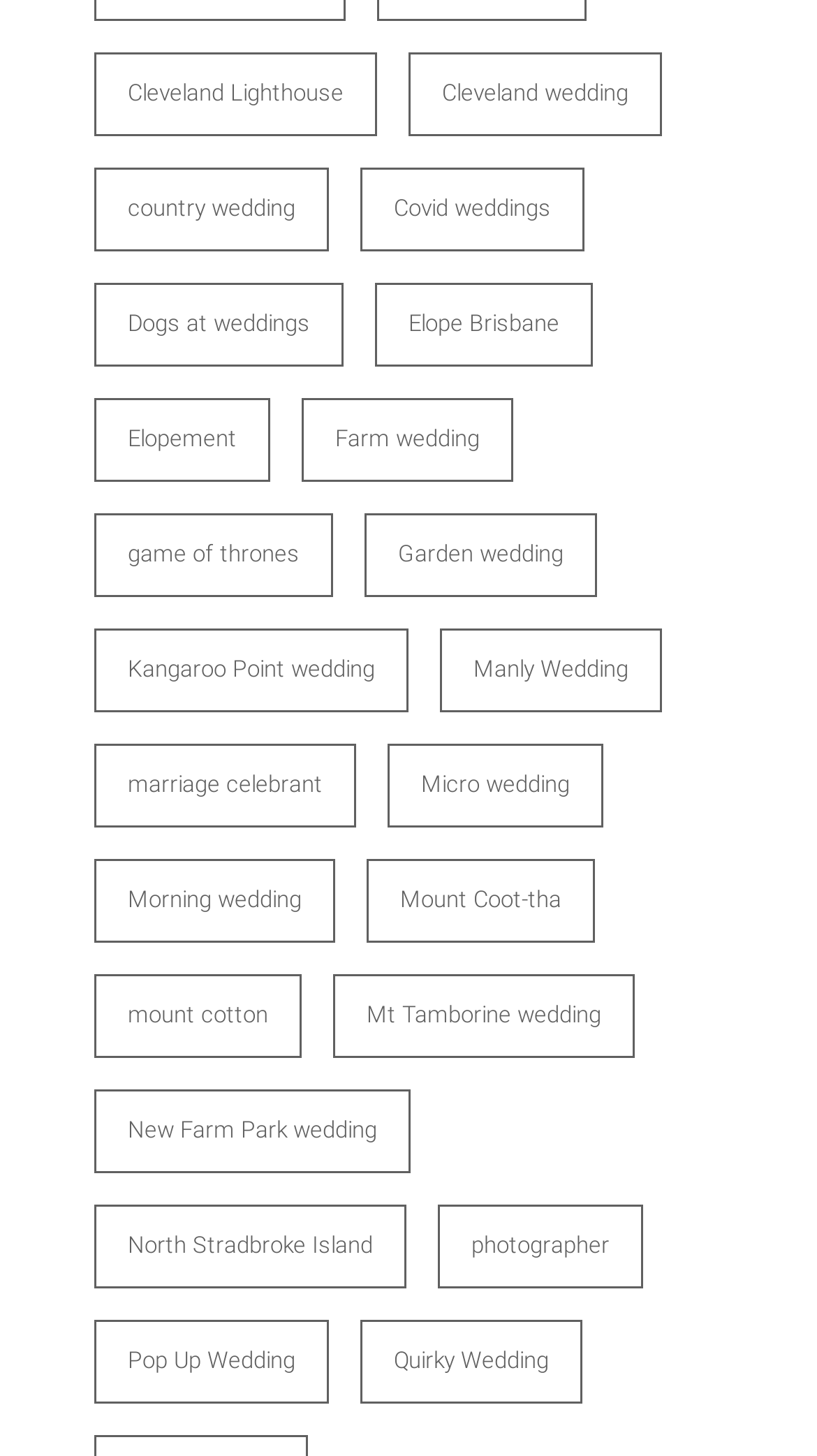What is the most popular wedding theme?
Refer to the image and provide a concise answer in one word or phrase.

Not found